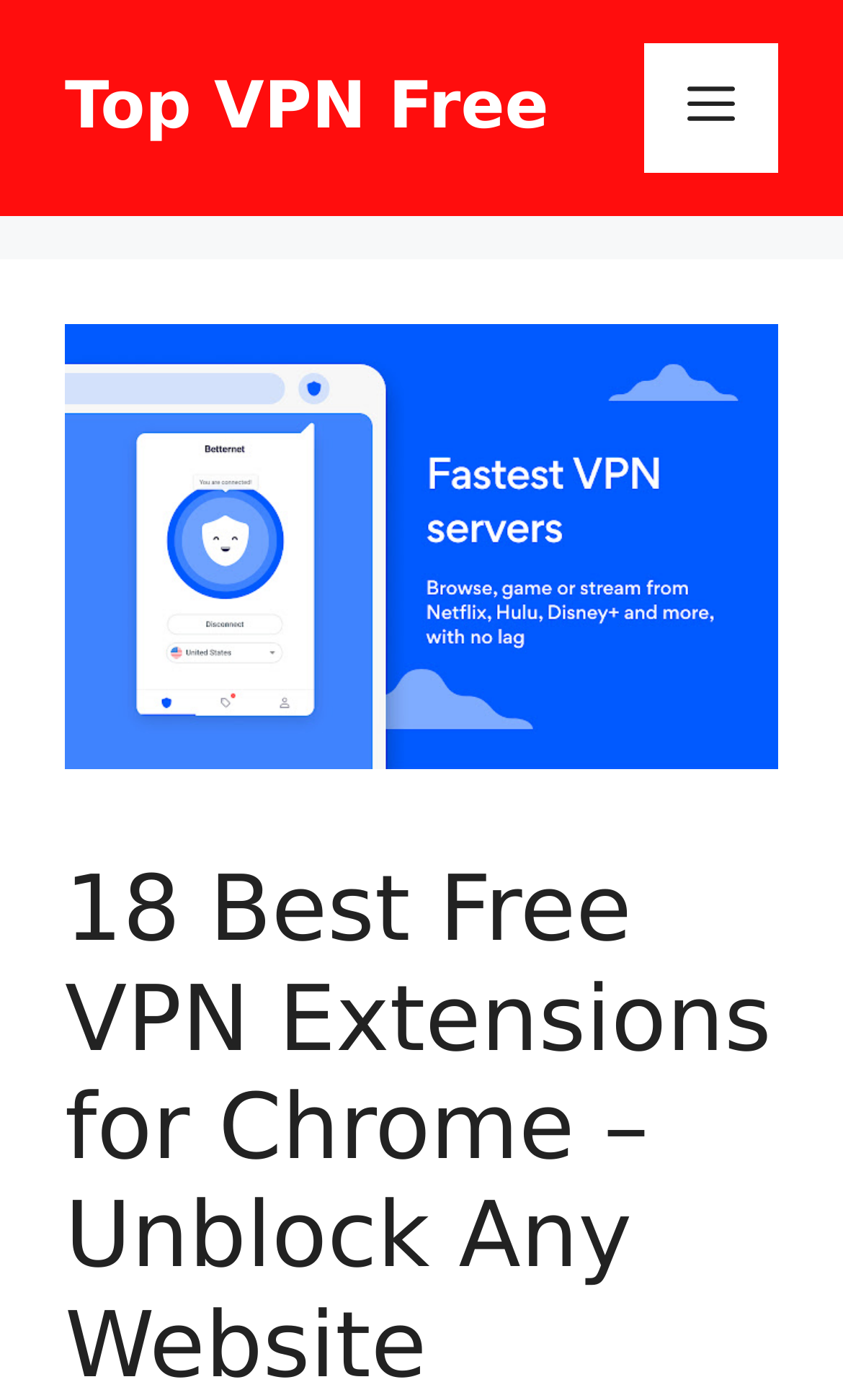Identify and provide the main heading of the webpage.

18 Best Free VPN Extensions for Chrome – Unblock Any Website